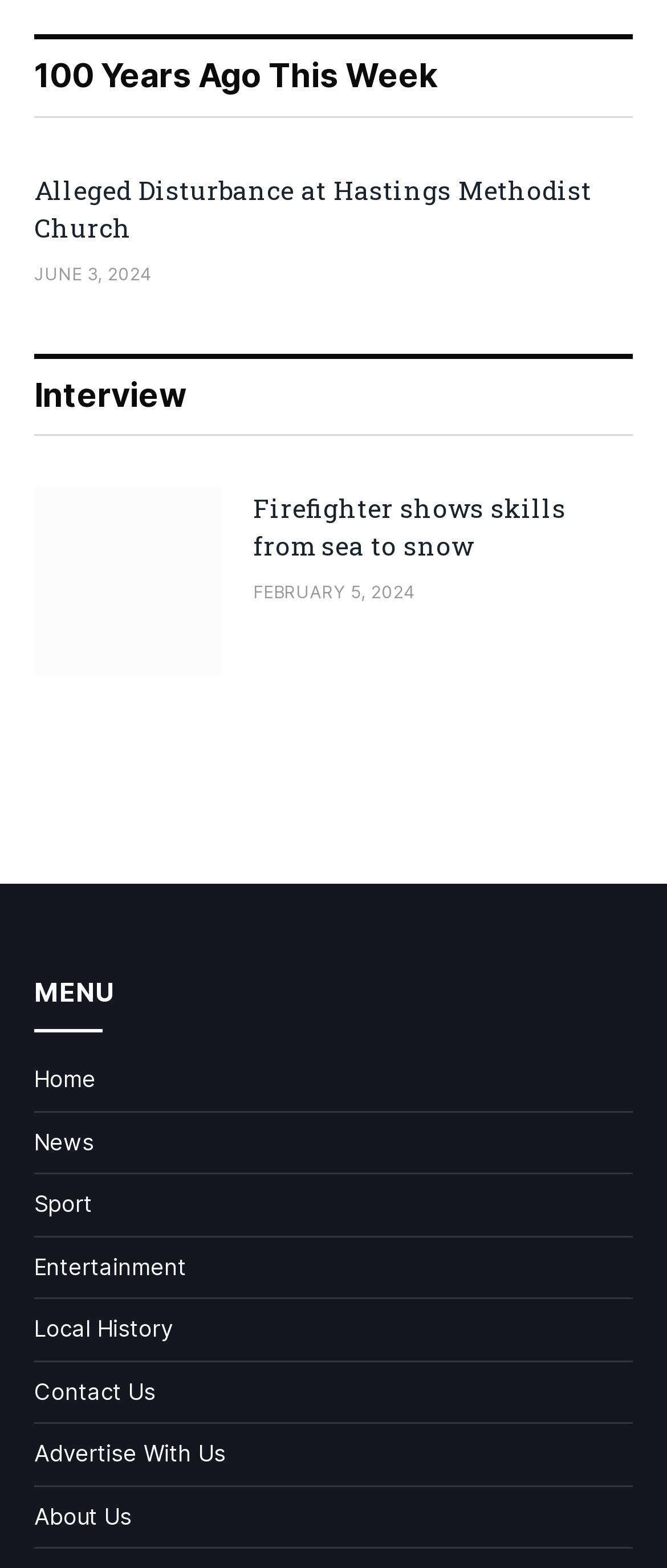How many articles are on the webpage?
Examine the screenshot and reply with a single word or phrase.

2